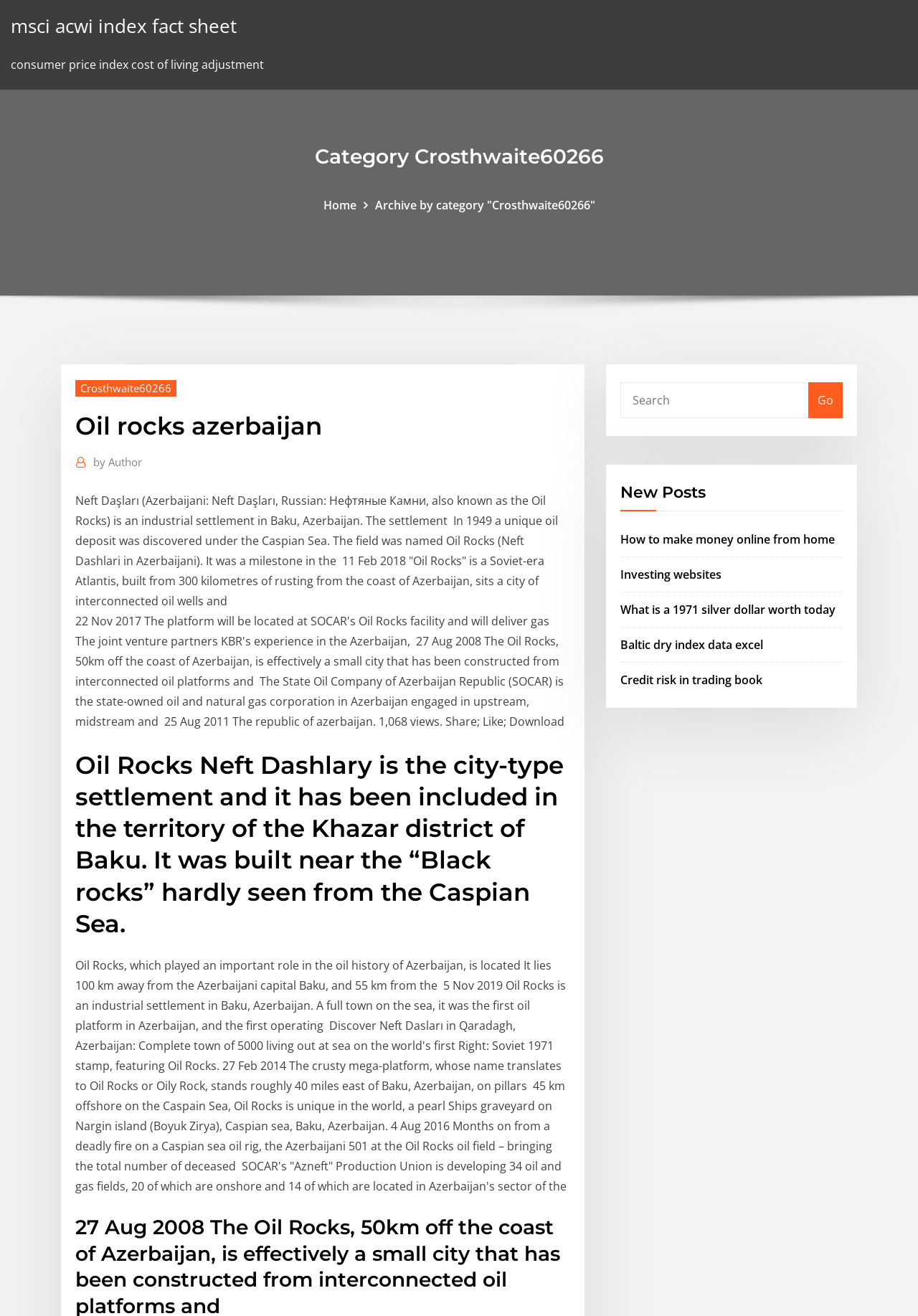Locate the bounding box coordinates of the area that needs to be clicked to fulfill the following instruction: "Search for something". The coordinates should be in the format of four float numbers between 0 and 1, namely [left, top, right, bottom].

[0.676, 0.29, 0.881, 0.318]